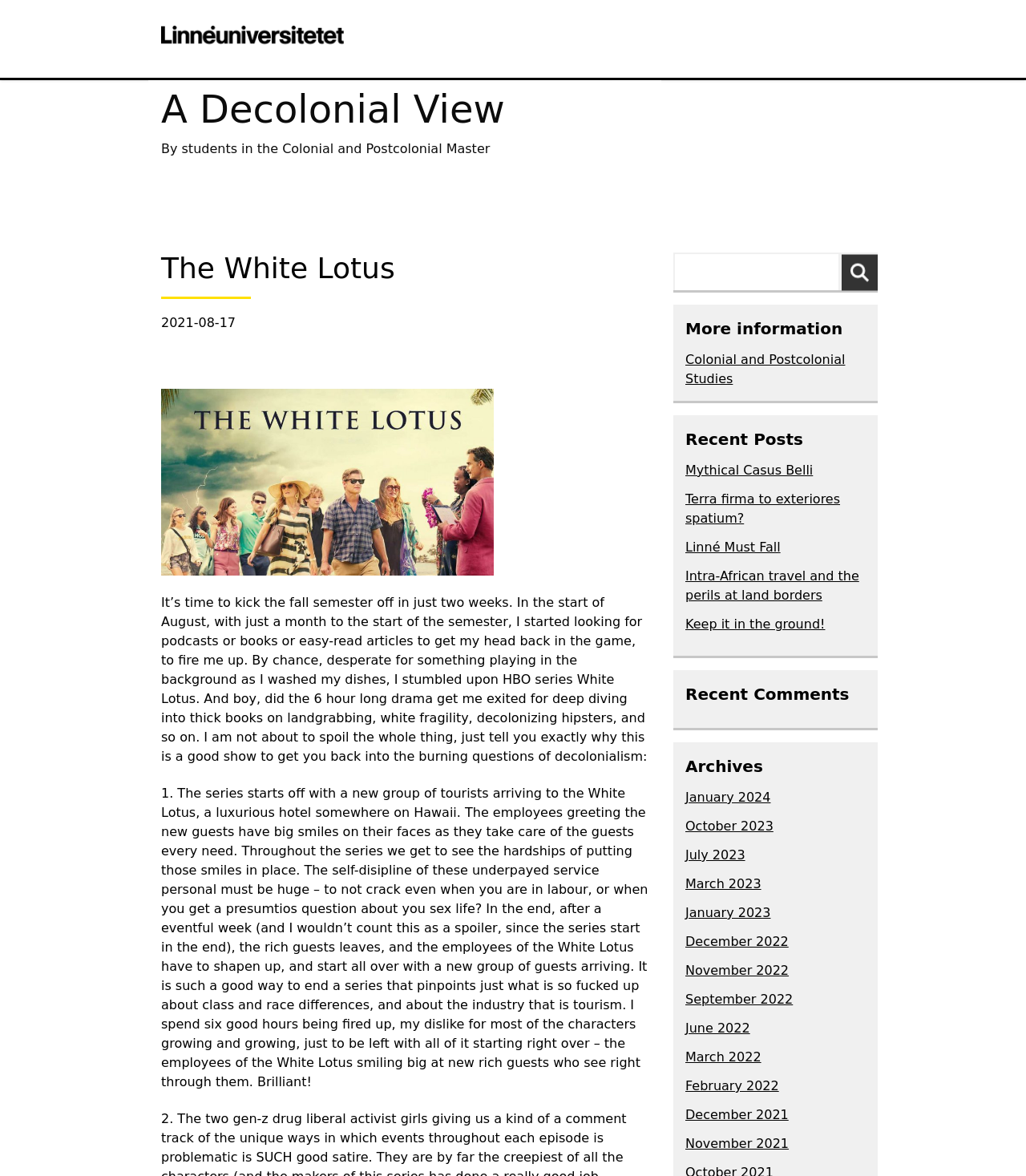Determine and generate the text content of the webpage's headline.

A Decolonial View